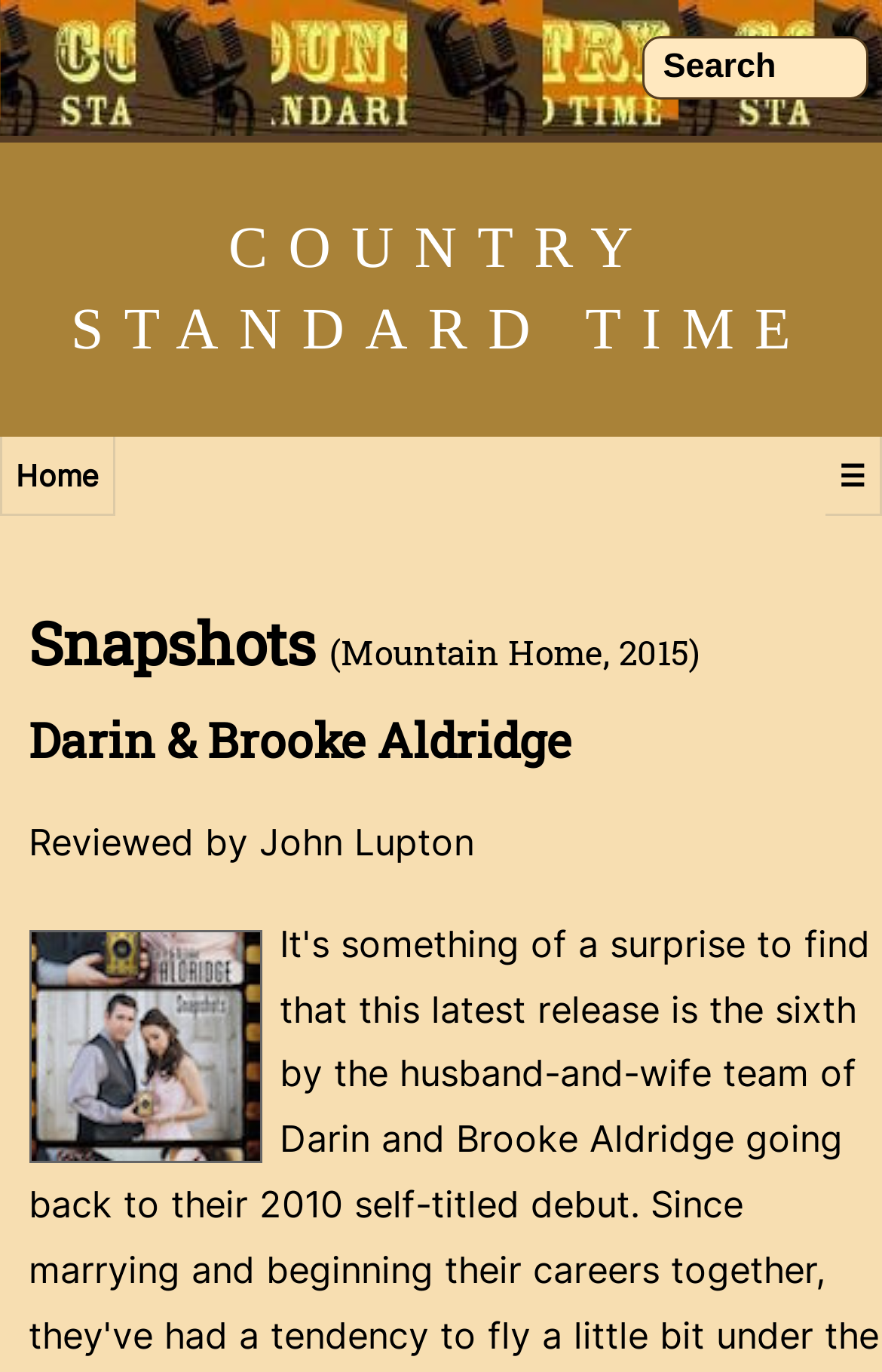Who reviewed the album?
Look at the screenshot and give a one-word or phrase answer.

John Lupton